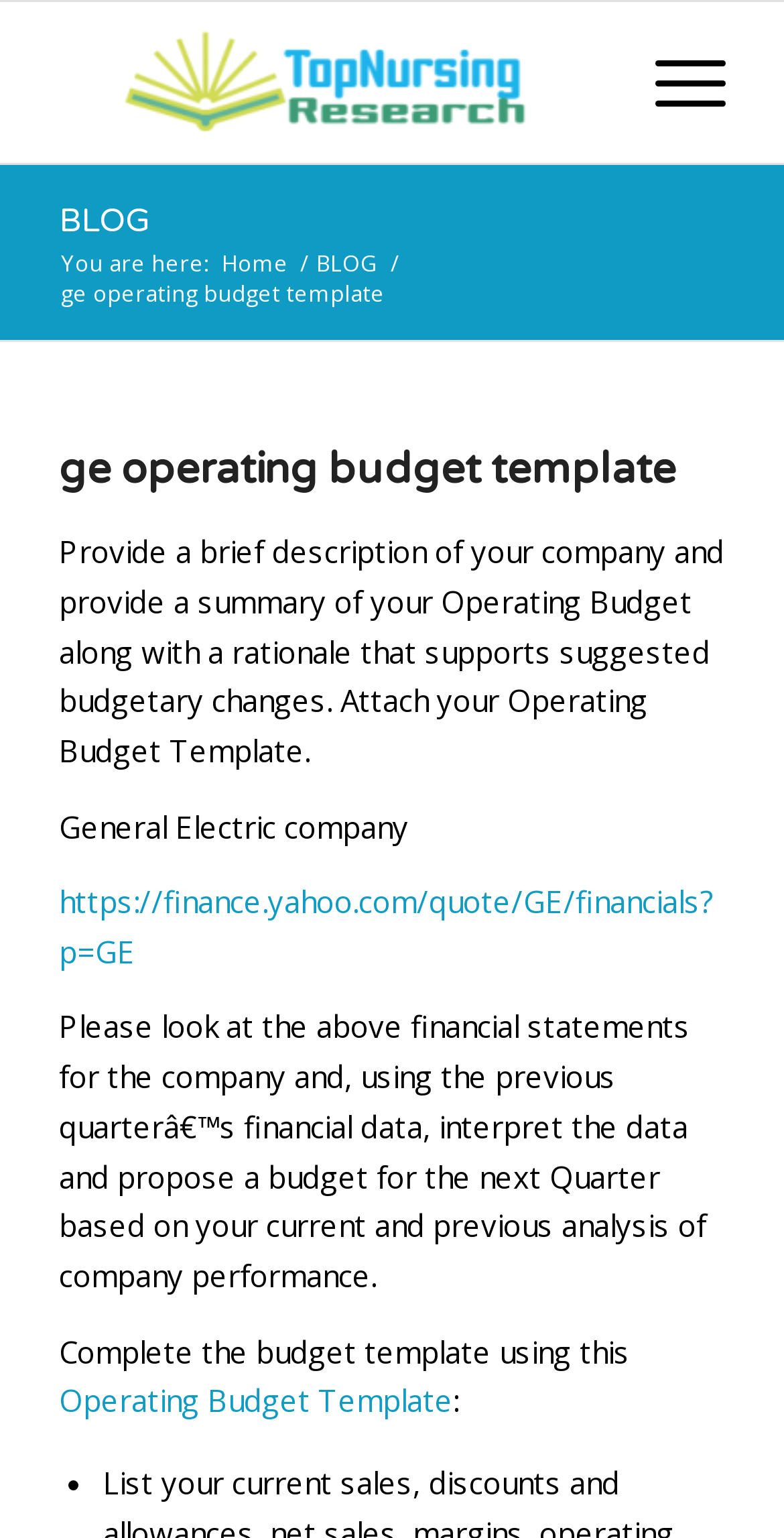Please identify the bounding box coordinates of the clickable element to fulfill the following instruction: "View the operating budget template". The coordinates should be four float numbers between 0 and 1, i.e., [left, top, right, bottom].

[0.075, 0.898, 0.578, 0.924]